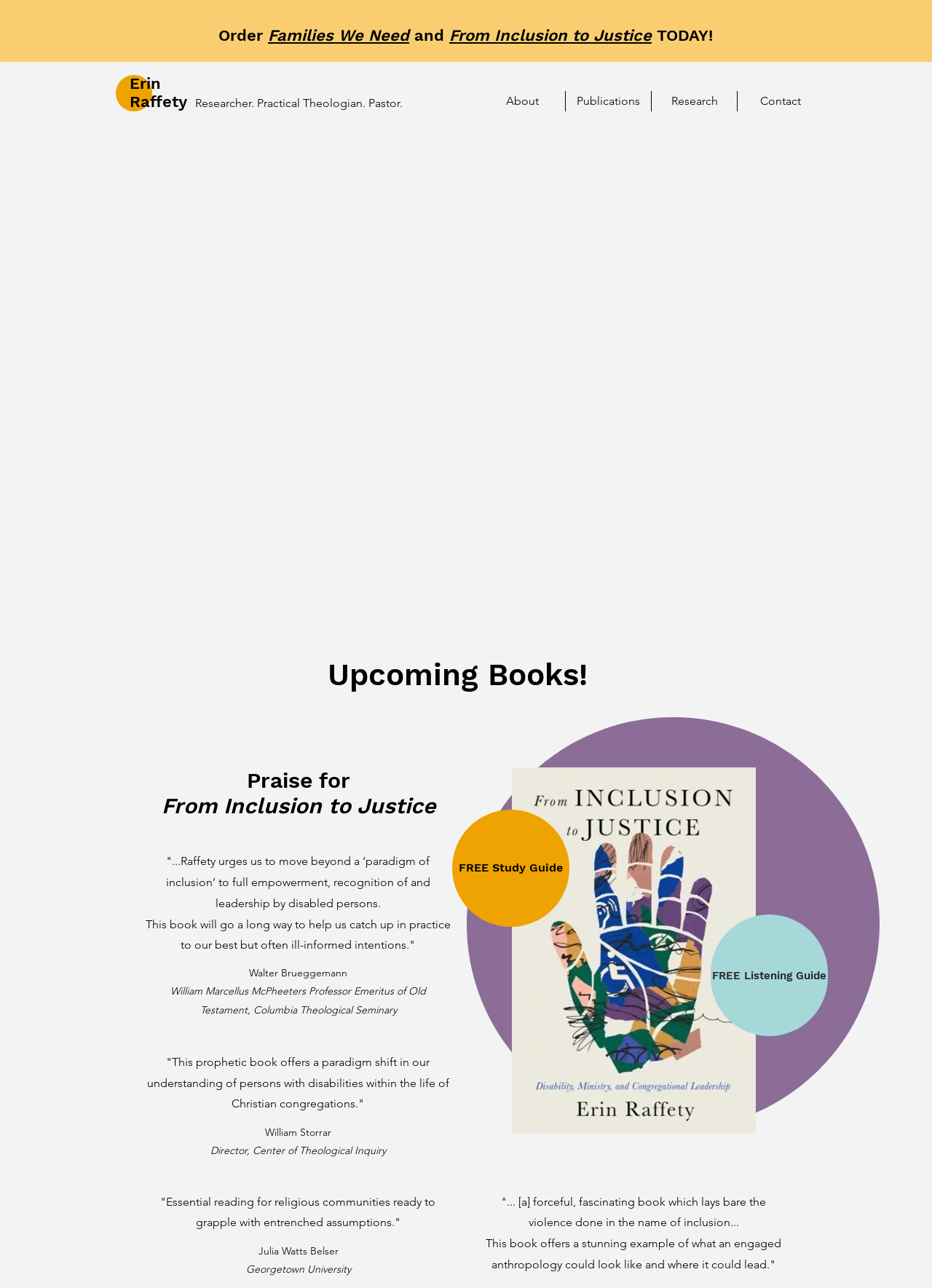What is the theme of the book 'From Inclusion to Justice'?
Provide a one-word or short-phrase answer based on the image.

Empowerment of disabled persons